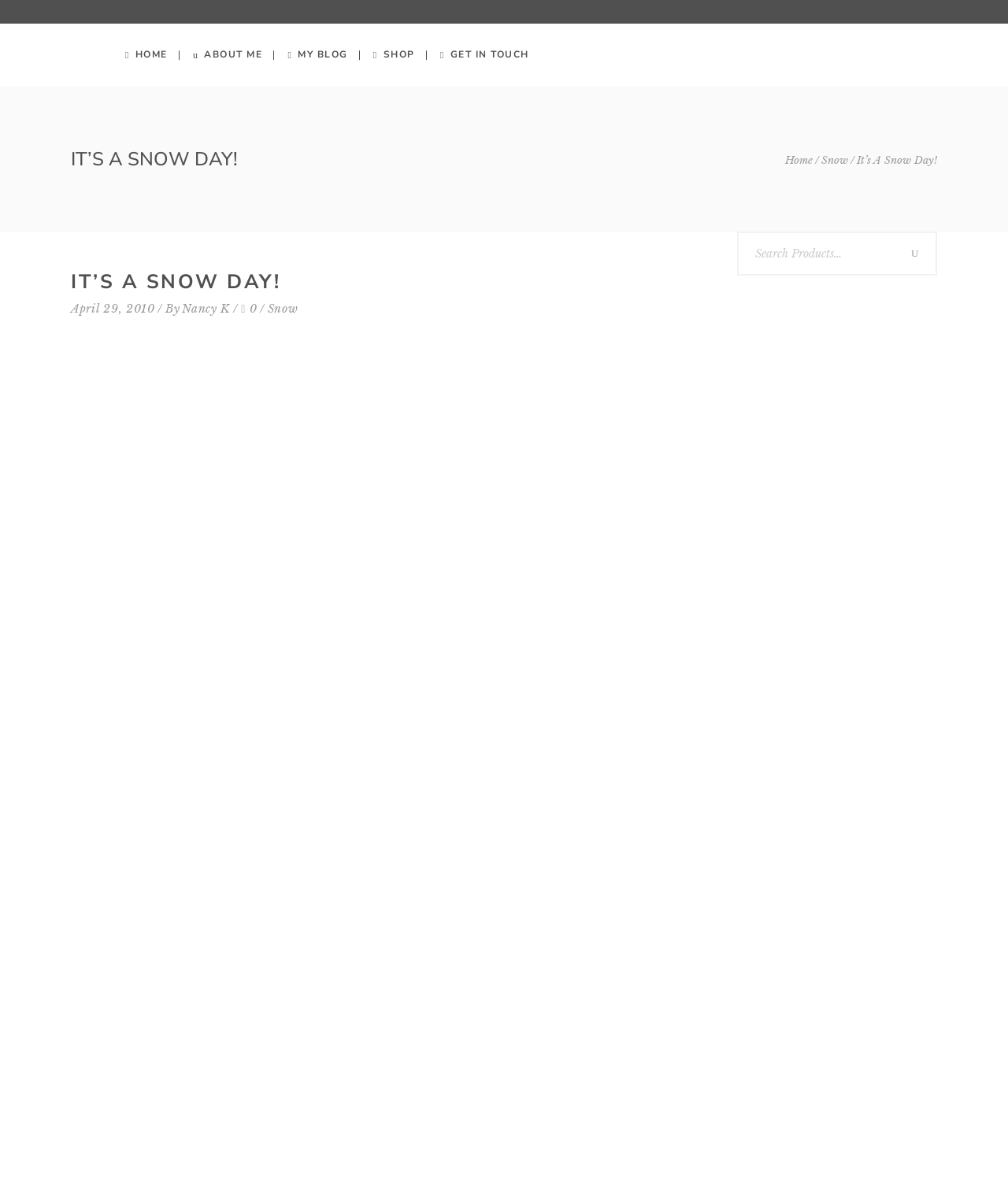What is the date of the current post?
Can you give a detailed and elaborate answer to the question?

I found this answer by examining the text 'April 29, 2010' which is likely to be the date of the current post.